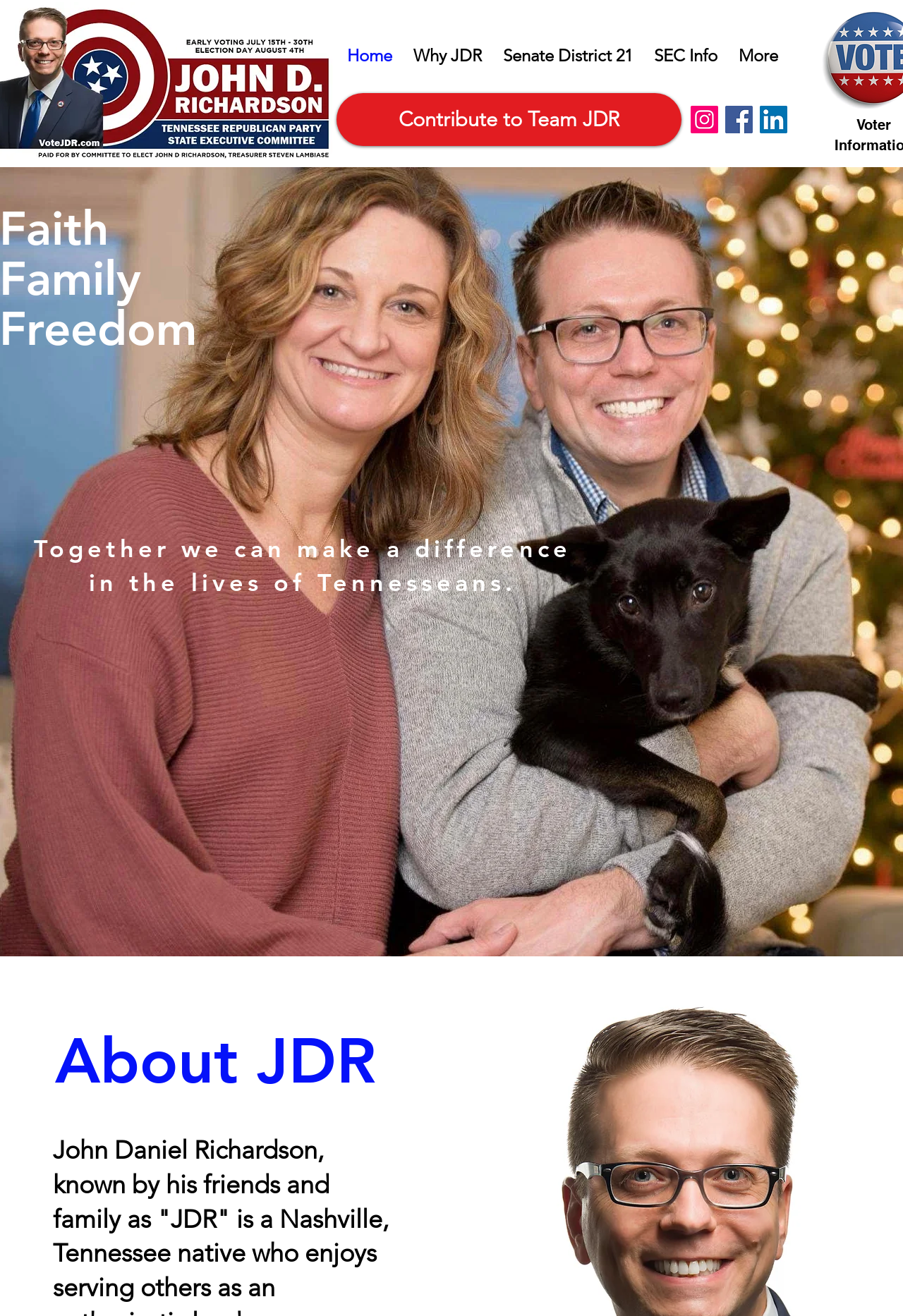What is the main message of the webpage?
Can you provide an in-depth and detailed response to the question?

The main message of the webpage can be inferred from the two static text elements: 'Together we can make a difference' and 'in the lives of Tennesseans.' These two sentences convey a message of unity and positive change, which is likely to be the core theme of John D. Richardson's campaign or mission.